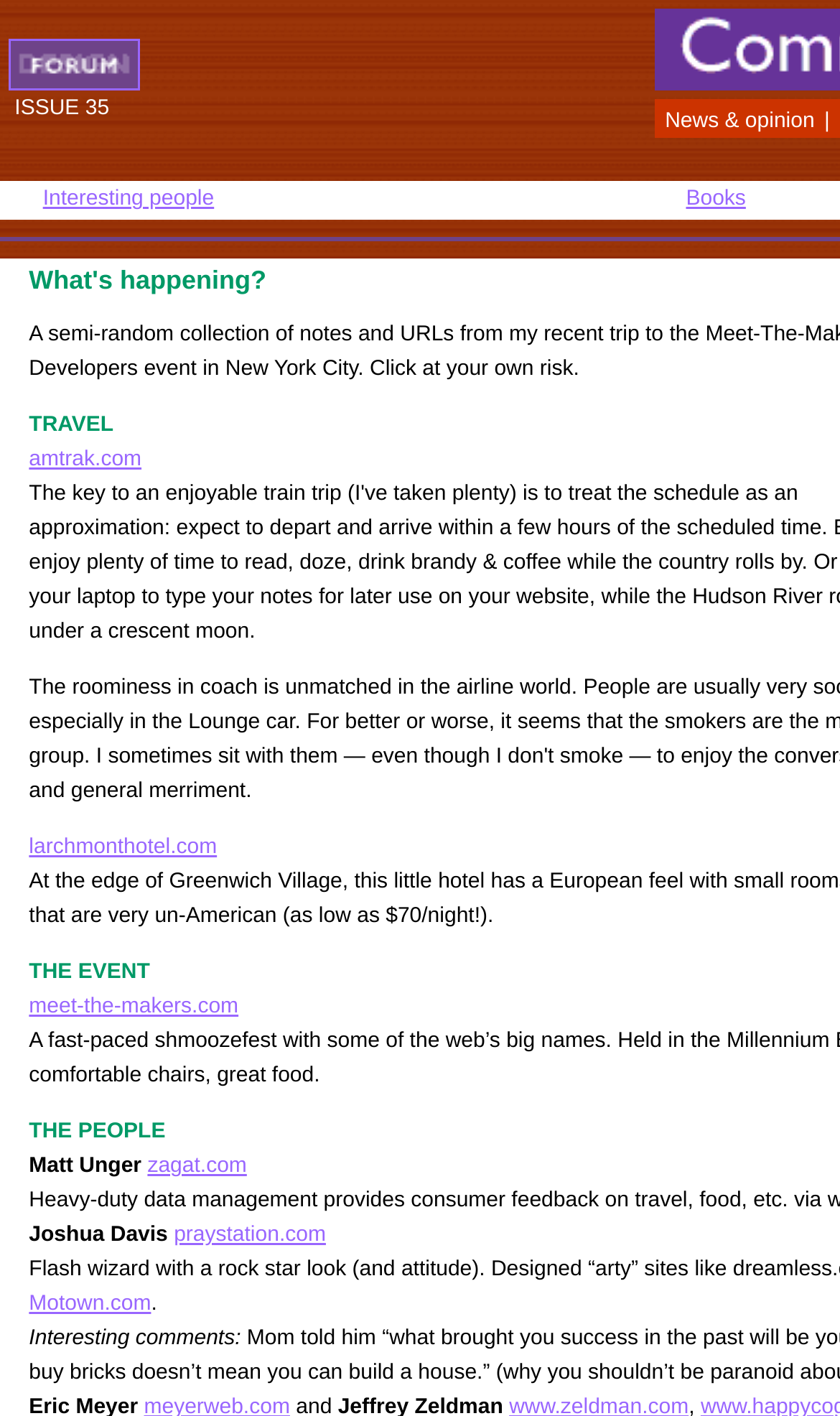Who is Joshua Davis?
Using the image provided, answer with just one word or phrase.

A person